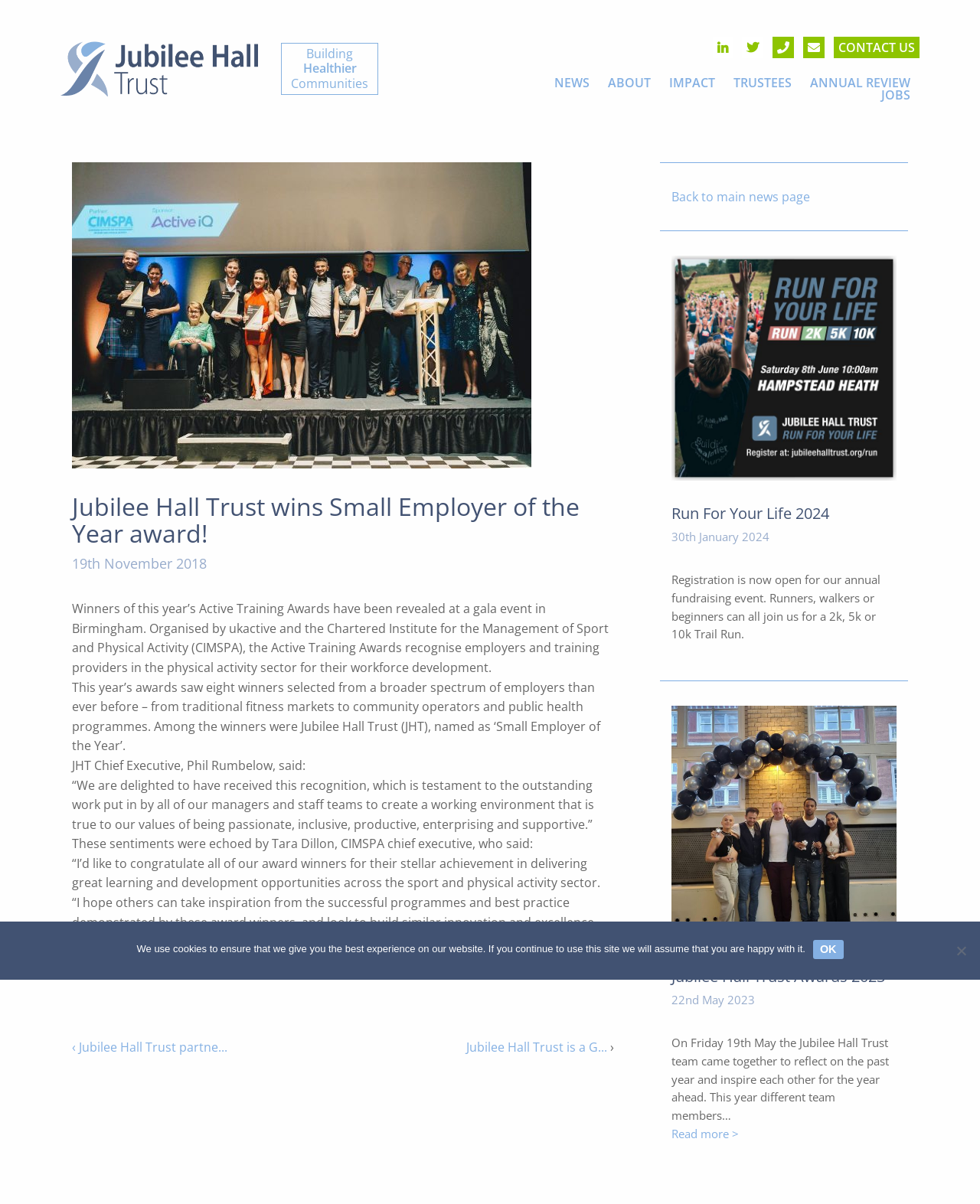Who is the CEO of Jubilee Hall Trust?
Based on the image, provide your answer in one word or phrase.

Phil Rumbelow